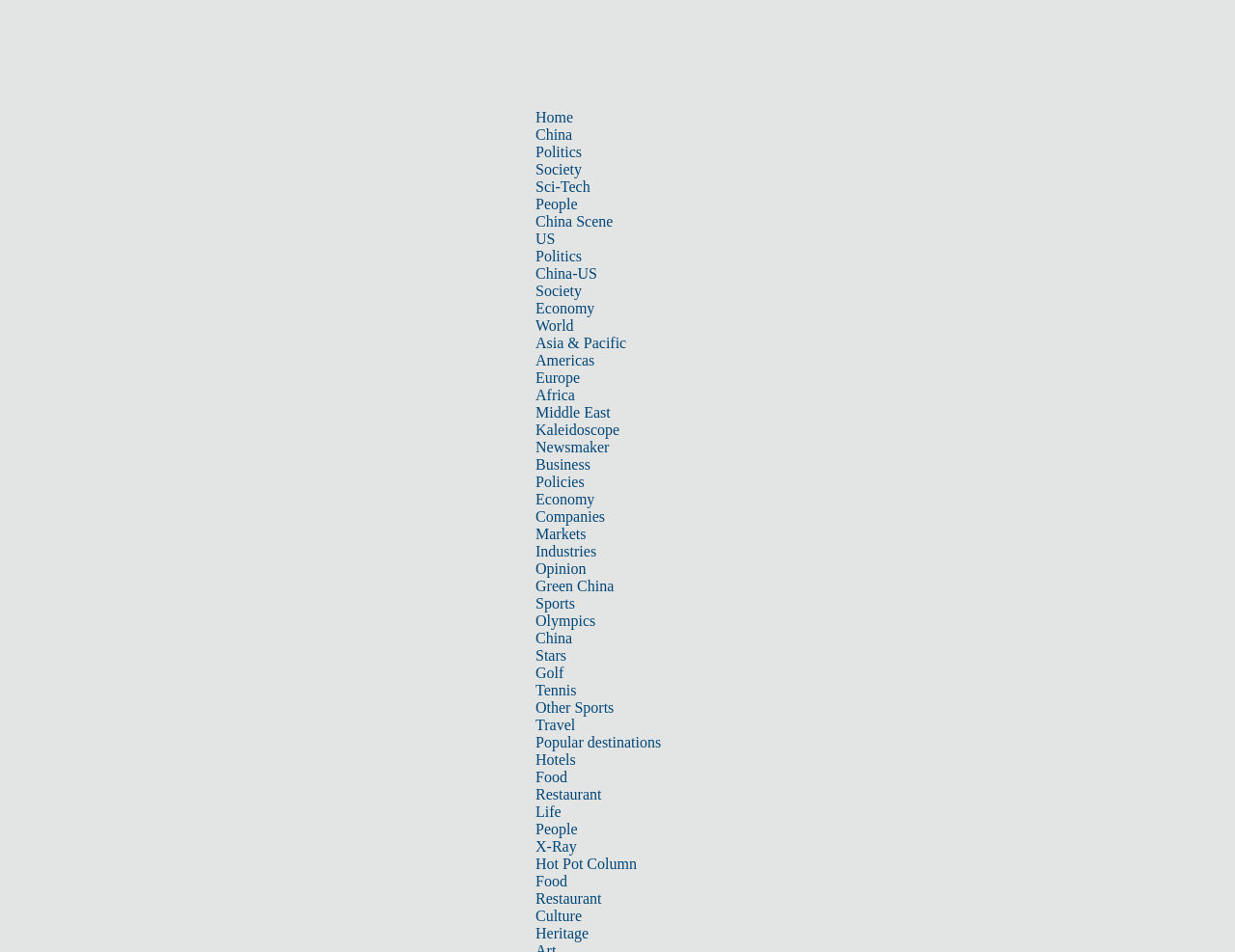Please reply to the following question with a single word or a short phrase:
What is the last link in the top navigation bar?

Heritage